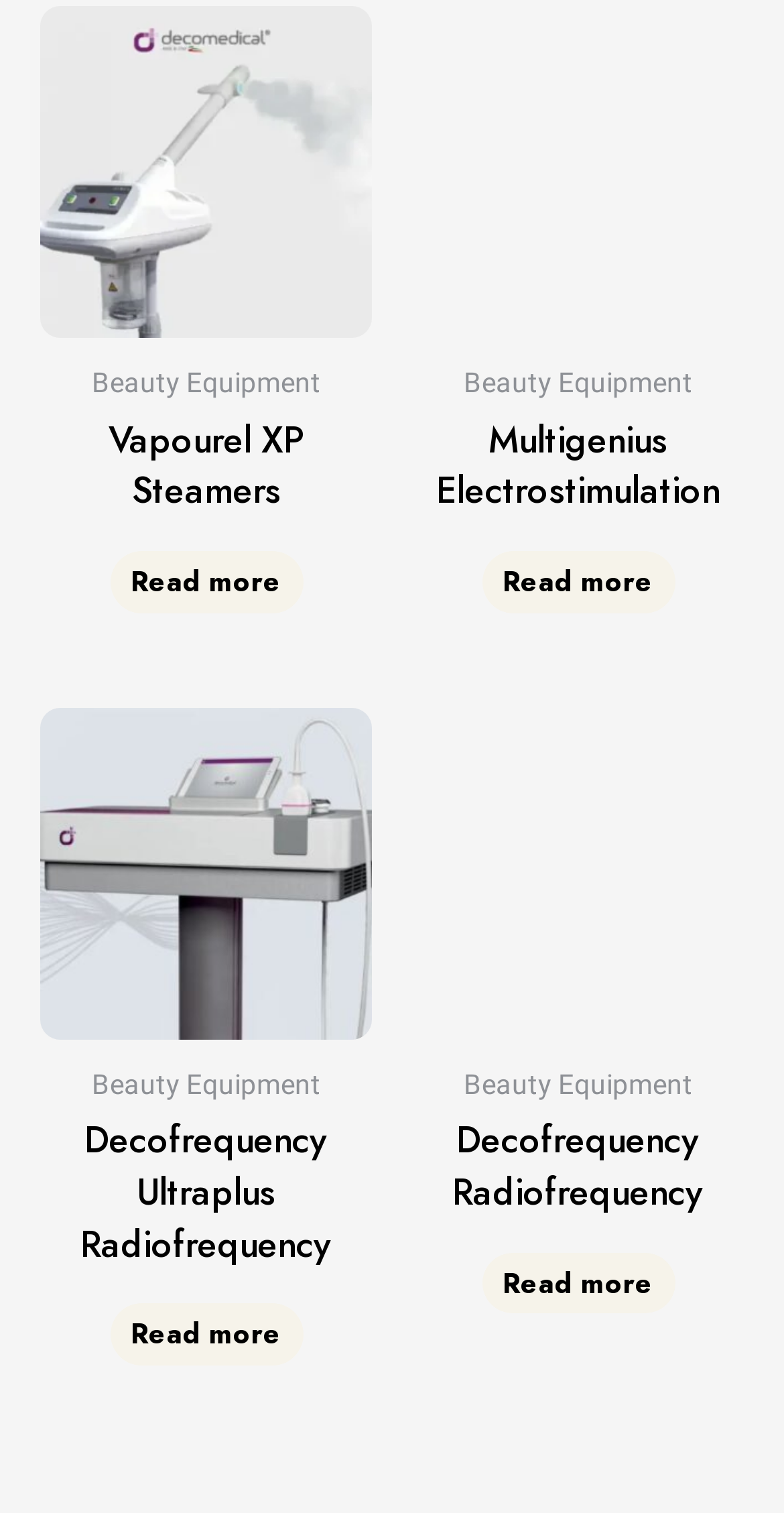What is the output frequency of the third beauty equipment?
Based on the visual content, answer with a single word or a brief phrase.

1 Mhz